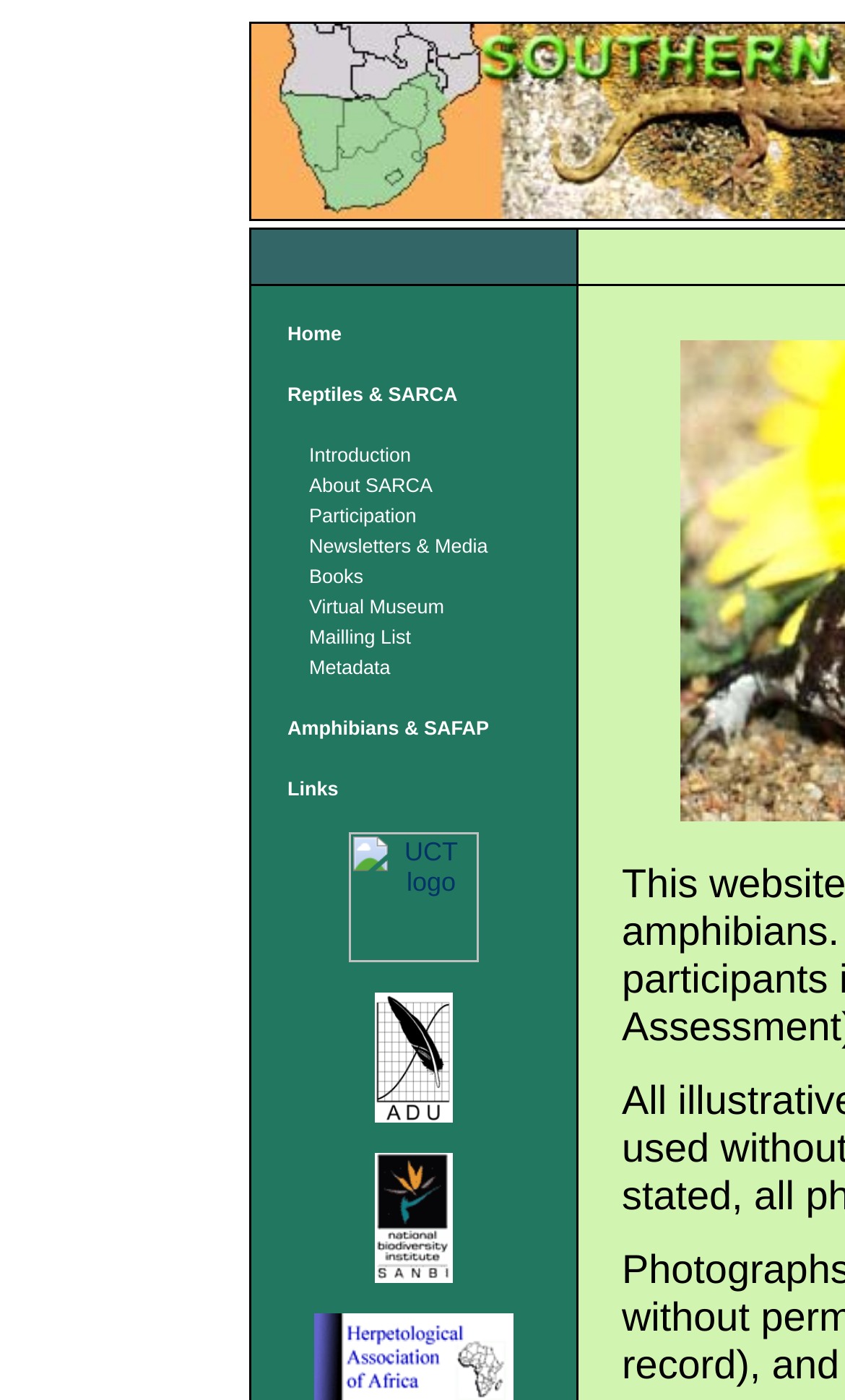What is the organization associated with the logo at the top-right corner?
Please provide an in-depth and detailed response to the question.

The logo at the top-right corner, with a bounding box coordinate of [0.413, 0.67, 0.567, 0.692], appears to be the logo of the University of Cape Town (UCT), which suggests that the organization associated with this logo is UCT.